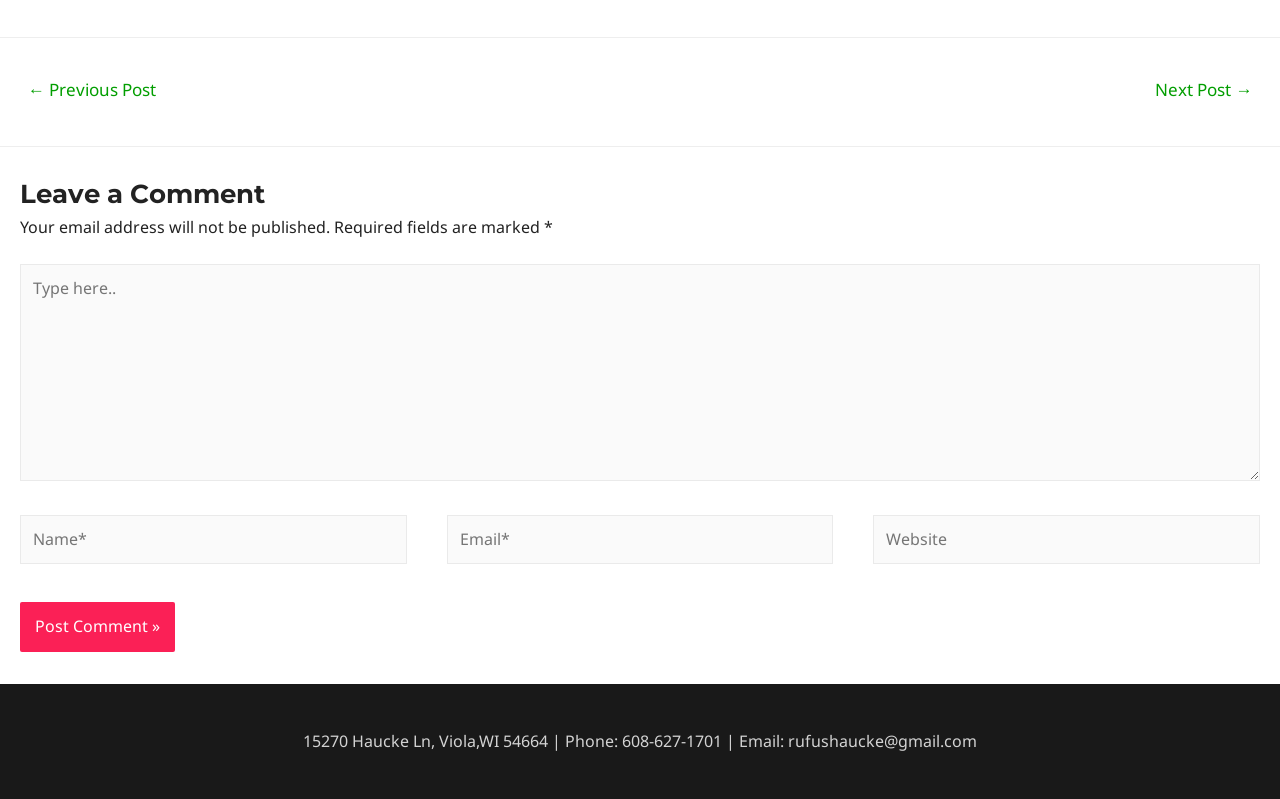What is the button at the bottom of the comment form for?
Using the information from the image, answer the question thoroughly.

The button at the bottom of the comment form is for posting a comment, as indicated by its text 'Post Comment »'.